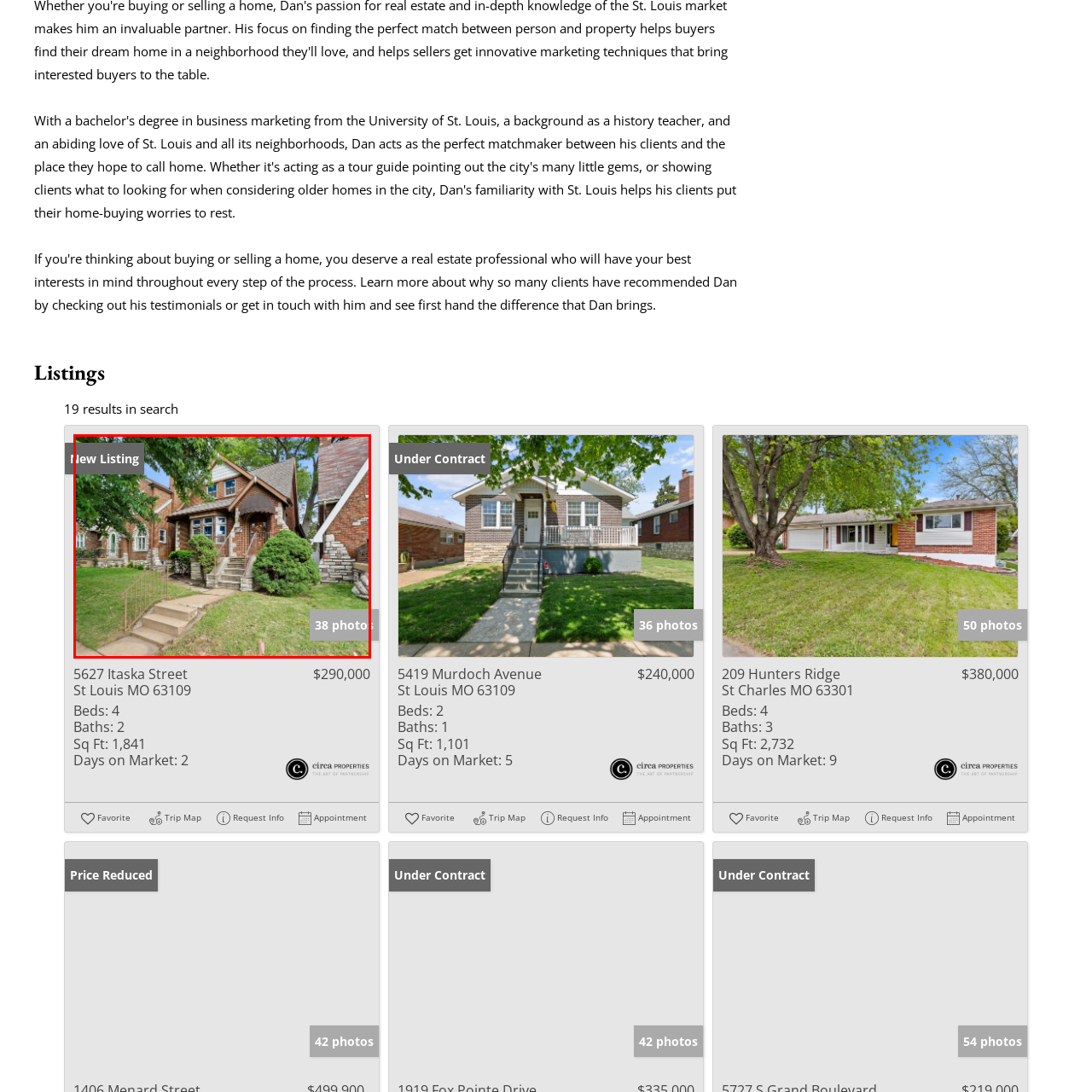What type of roof does the house have?
Check the image inside the red boundary and answer the question using a single word or brief phrase.

Gabled roof